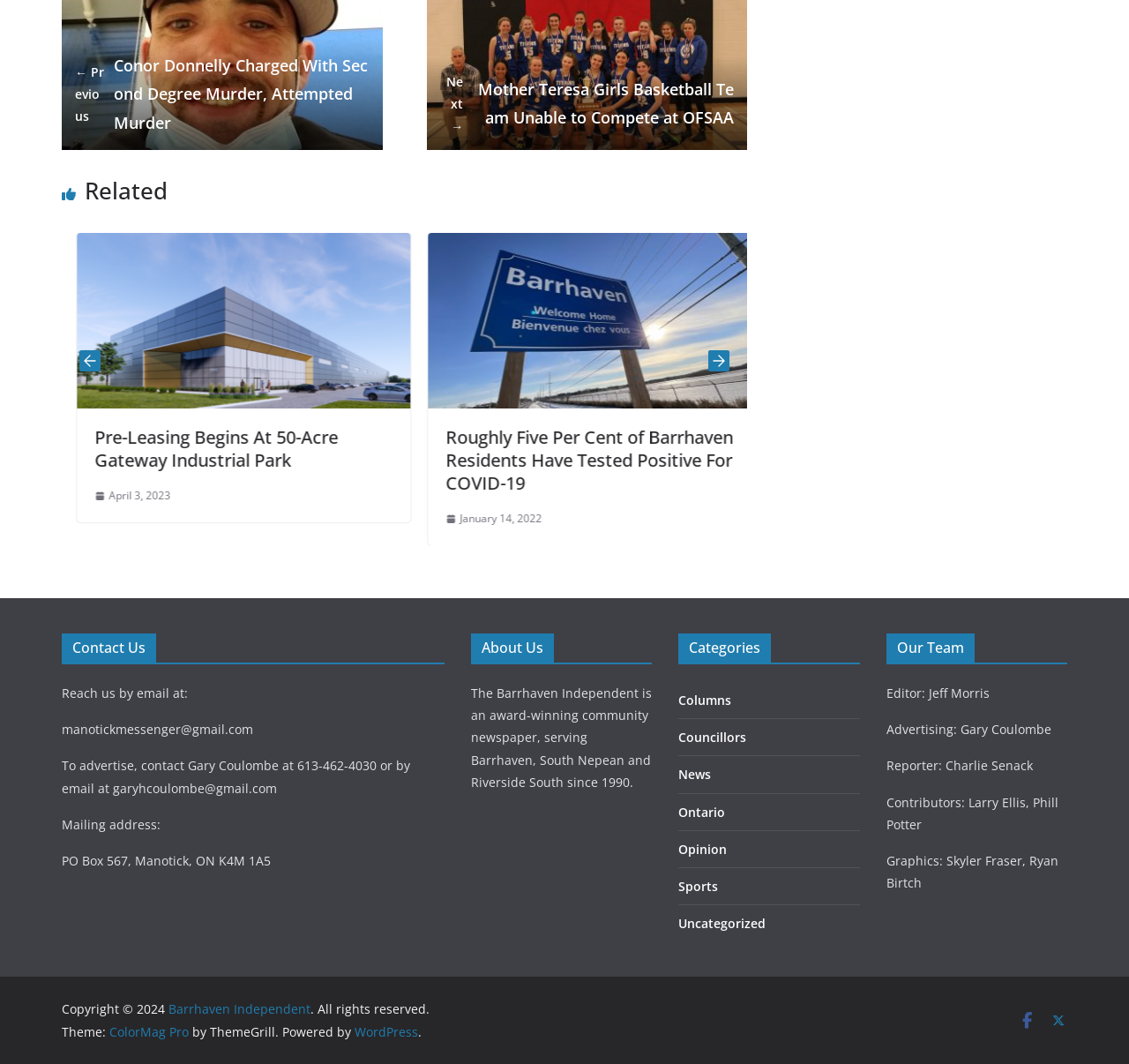How many categories are listed?
Provide a comprehensive and detailed answer to the question.

I counted the number of links under the 'Categories' heading, which are 'Columns', 'Councillors', 'News', 'Ontario', 'Opinion', 'Sports', and 'Uncategorized', totaling 7 categories.